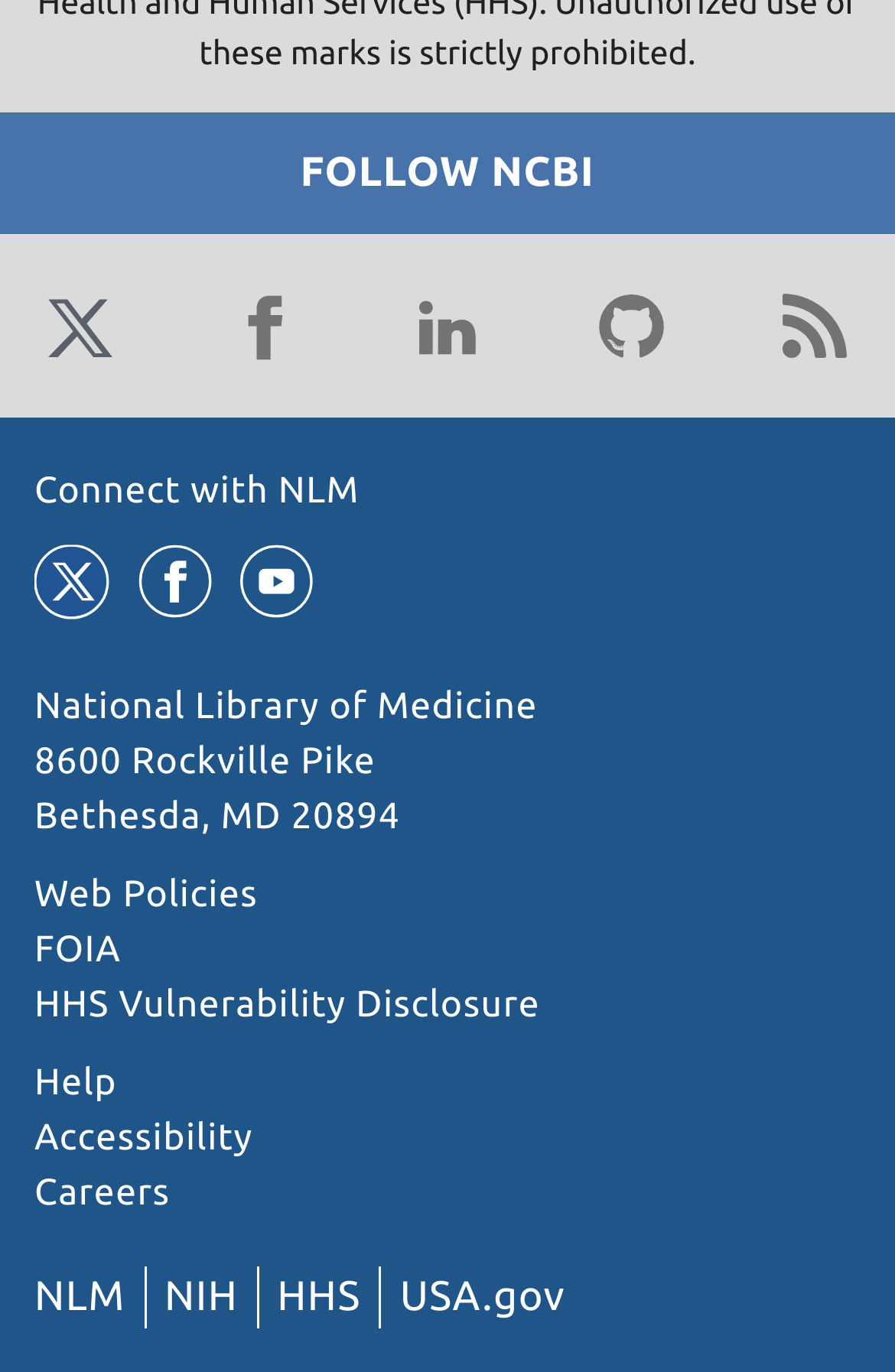Identify the bounding box coordinates for the element you need to click to achieve the following task: "Visit the National Library of Medicine homepage". Provide the bounding box coordinates as four float numbers between 0 and 1, in the form [left, top, right, bottom].

[0.038, 0.501, 0.601, 0.531]